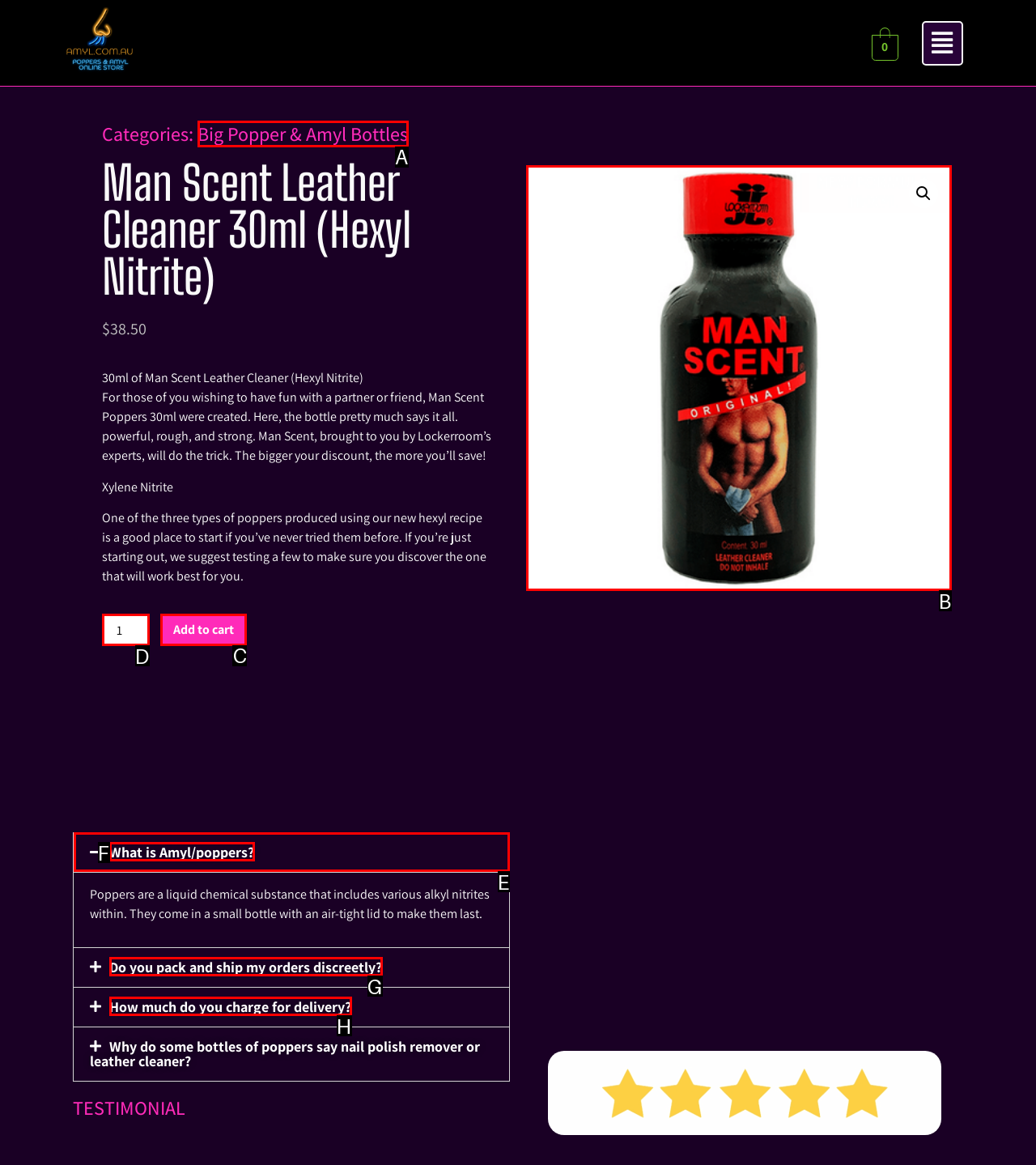Determine the HTML element to click for the instruction: Click the 'Add to cart' button.
Answer with the letter corresponding to the correct choice from the provided options.

C